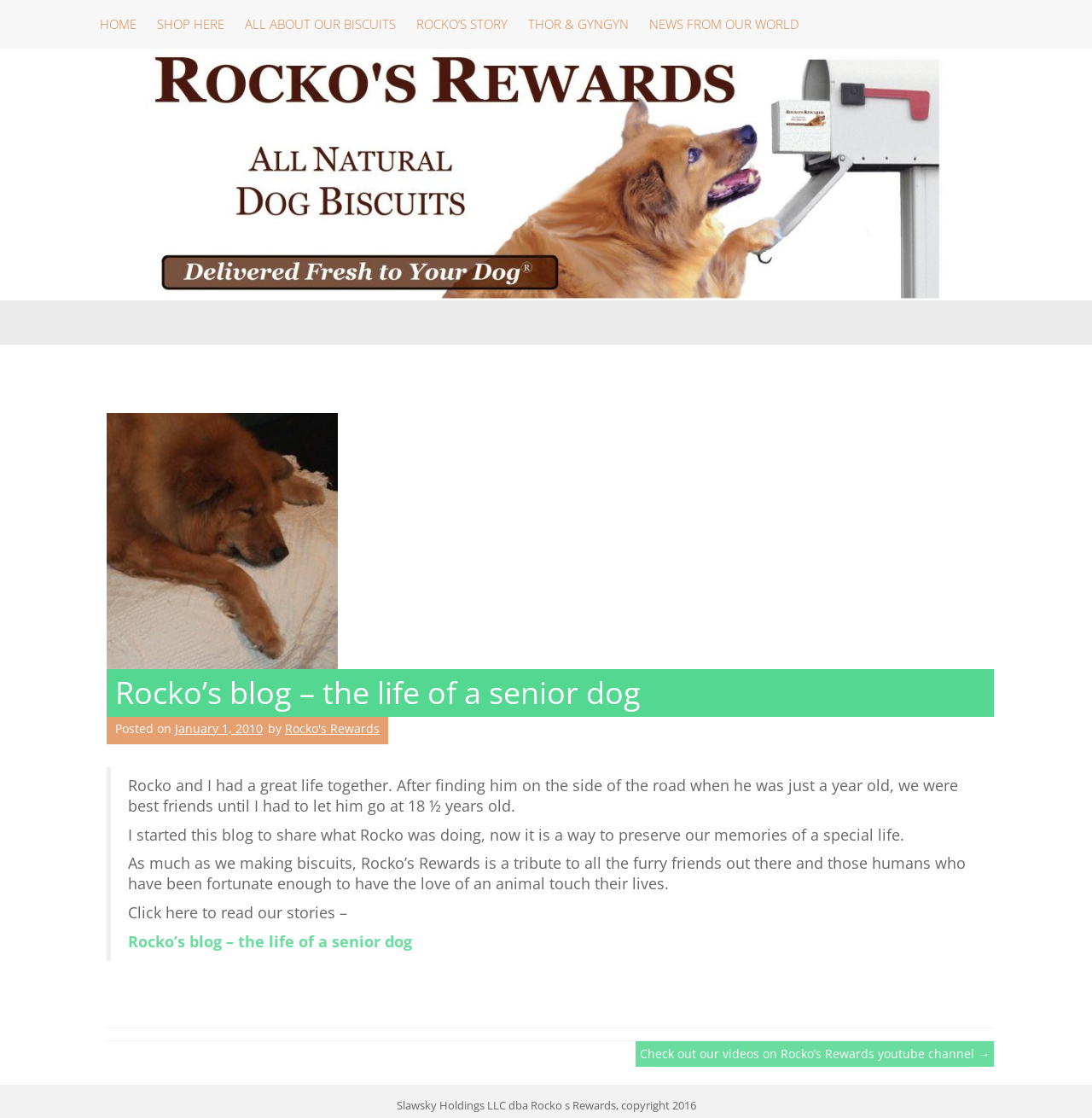Locate the bounding box coordinates of the element to click to perform the following action: 'Learn more about 'ALL ABOUT OUR BISCUITS''. The coordinates should be given as four float values between 0 and 1, in the form of [left, top, right, bottom].

[0.215, 0.0, 0.372, 0.044]